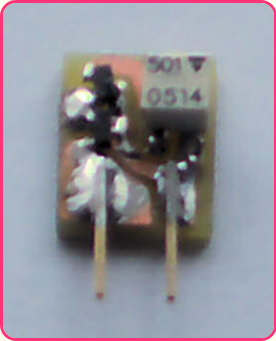Provide a one-word or short-phrase answer to the question:
How many metal leads protrude from the bottom?

Two